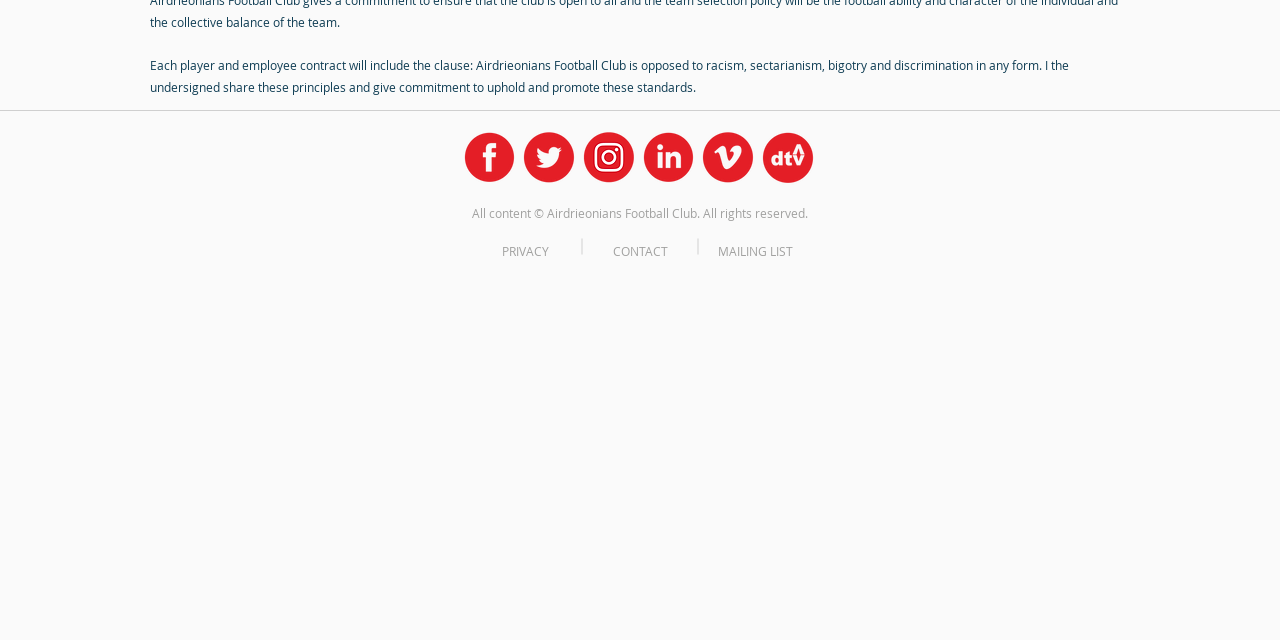Based on the element description: "CONTACT", identify the bounding box coordinates for this UI element. The coordinates must be four float numbers between 0 and 1, listed as [left, top, right, bottom].

[0.479, 0.38, 0.521, 0.405]